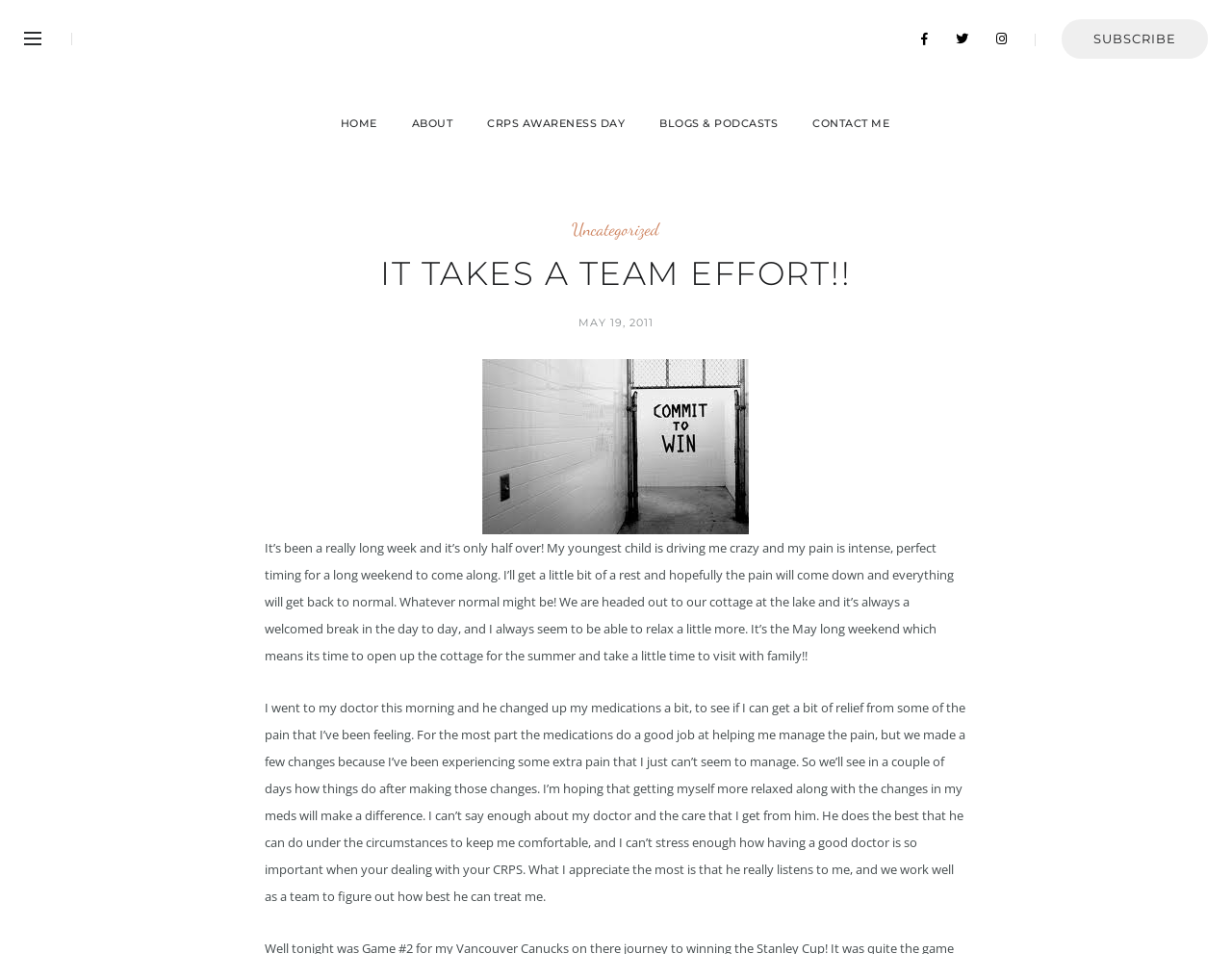Extract the primary heading text from the webpage.

IT TAKES A TEAM EFFORT!!